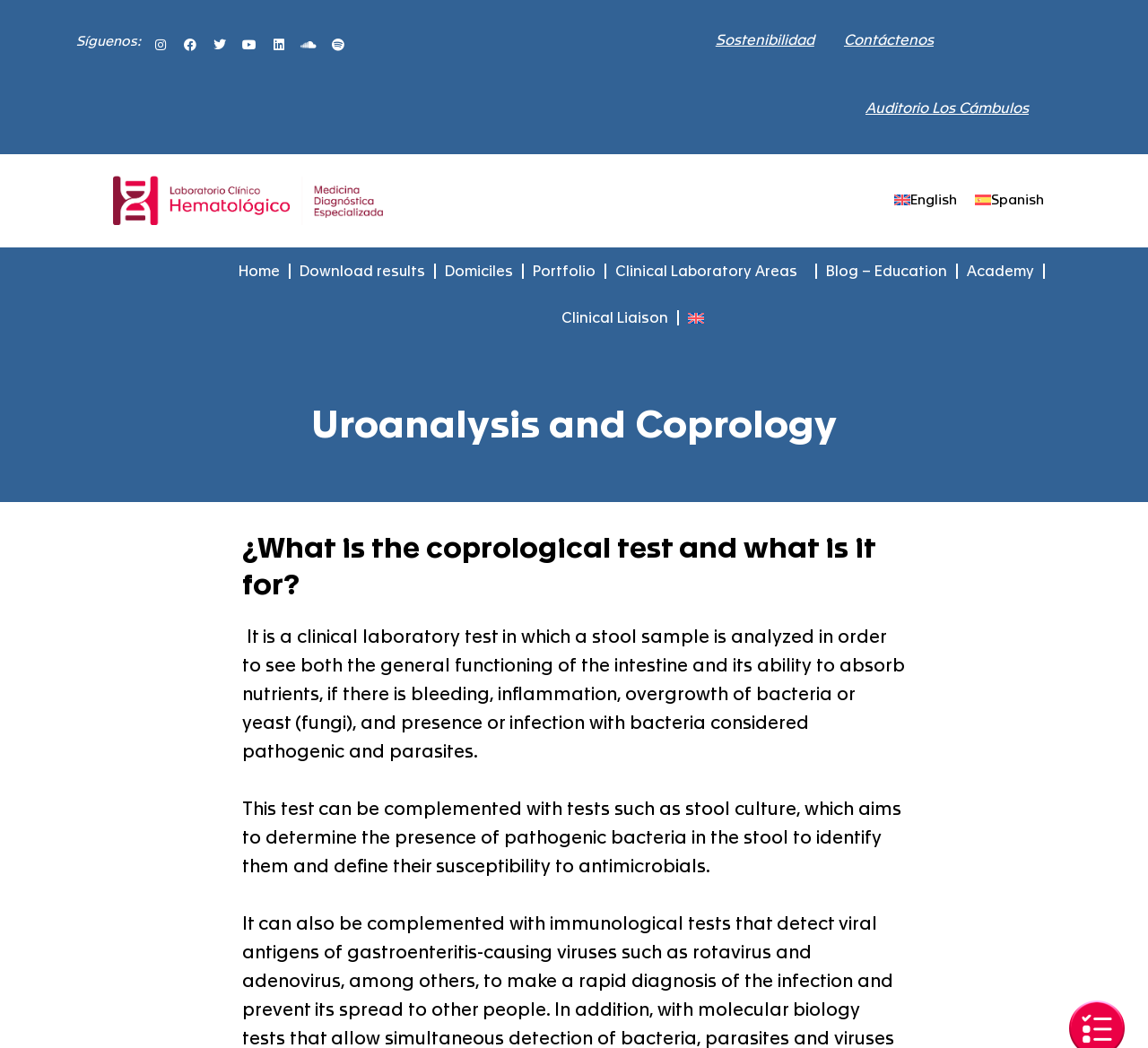Please use the details from the image to answer the following question comprehensively:
What is the name of the test that can be complemented with the coprological test?

The test that can be complemented with the coprological test is the stool culture, which aims to determine the presence of pathogenic bacteria in the stool to identify them and define their susceptibility to antimicrobials.